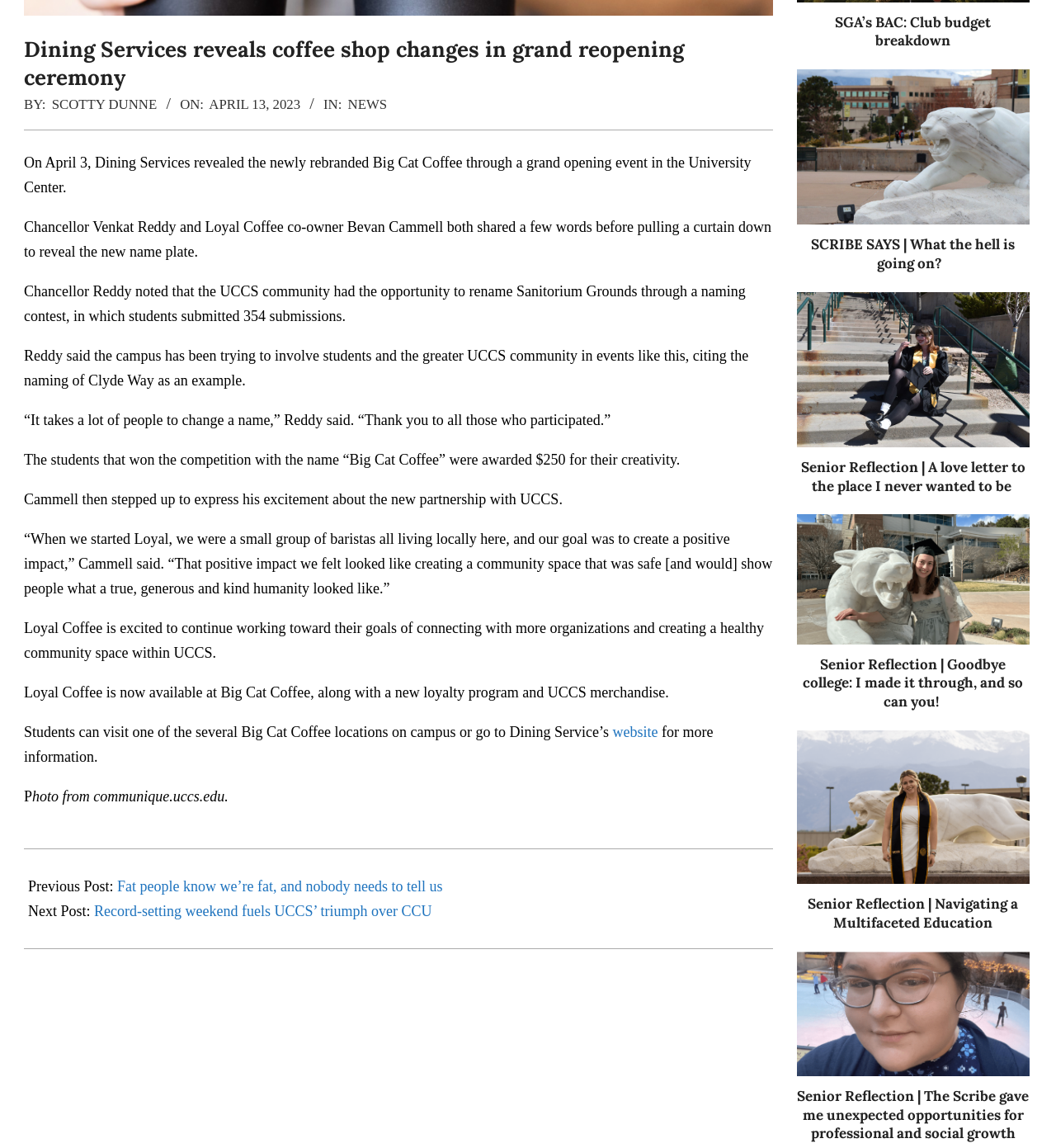Highlight the bounding box of the UI element that corresponds to this description: "Scotty Dunne".

[0.049, 0.084, 0.152, 0.098]